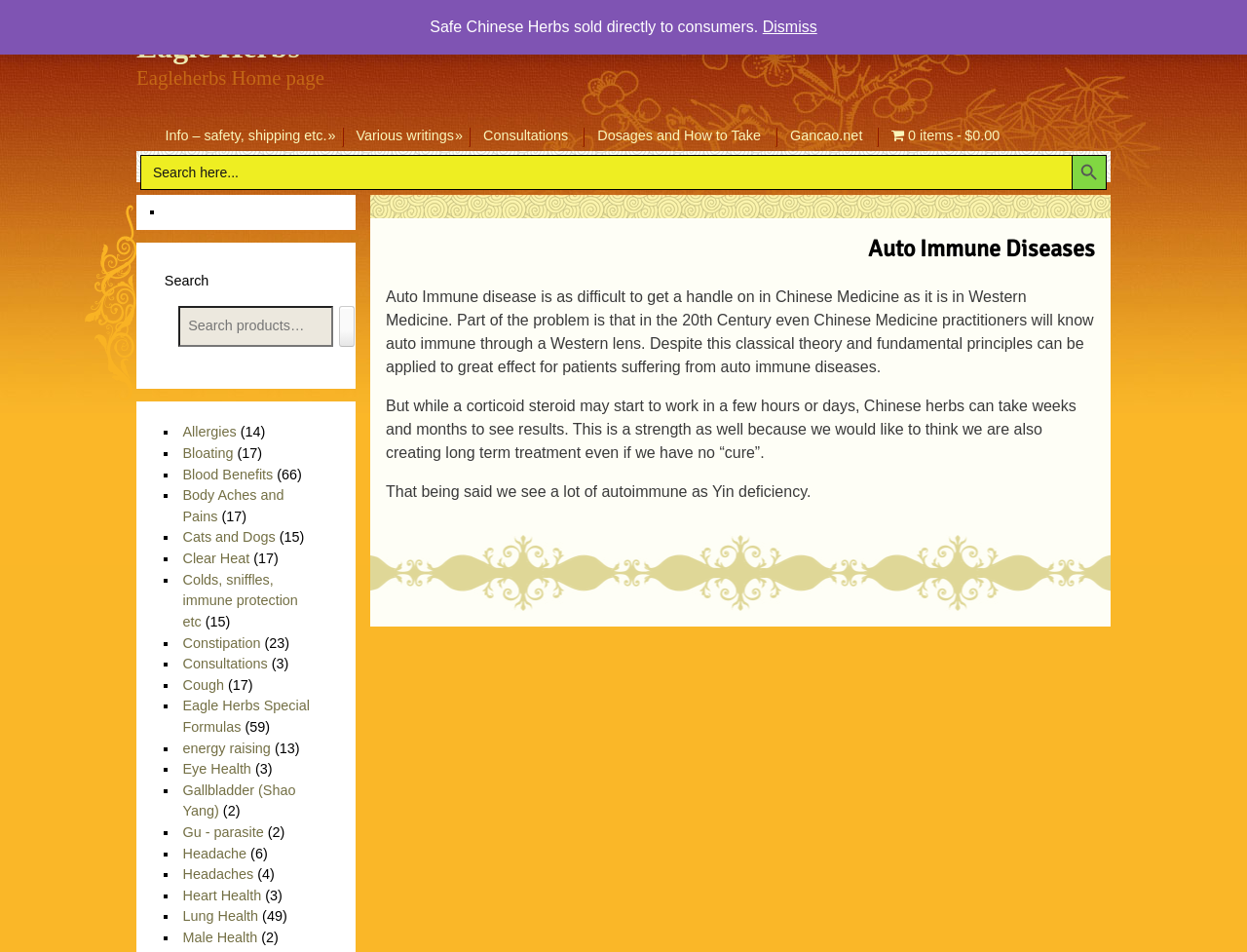Can you find the bounding box coordinates for the UI element given this description: "Dosages and How to Take"? Provide the coordinates as four float numbers between 0 and 1: [left, top, right, bottom].

[0.467, 0.126, 0.622, 0.159]